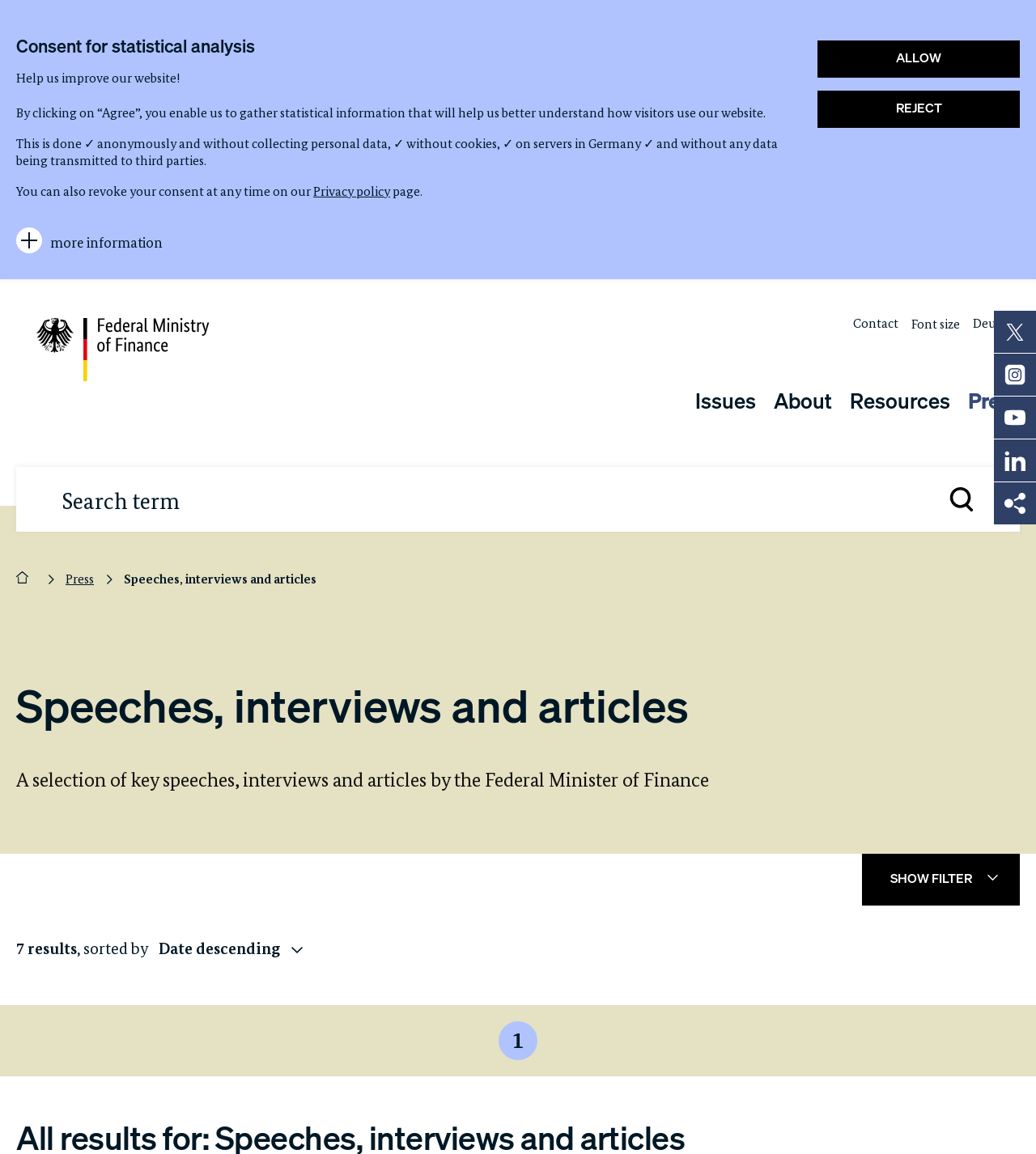Can you find the bounding box coordinates of the area I should click to execute the following instruction: "Go to the contact page"?

[0.823, 0.274, 0.867, 0.296]